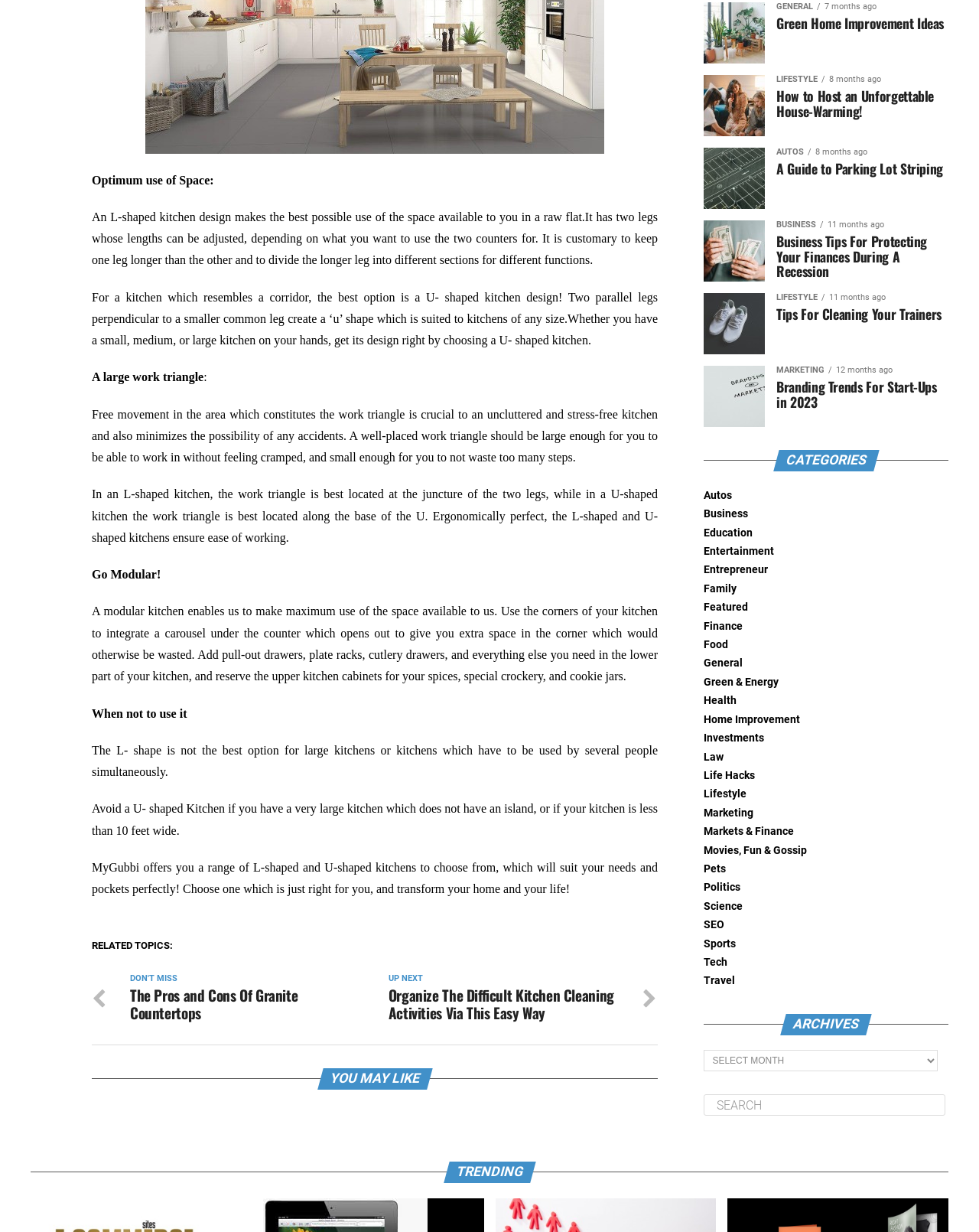Please identify the bounding box coordinates of the element I should click to complete this instruction: 'Search for a topic'. The coordinates should be given as four float numbers between 0 and 1, like this: [left, top, right, bottom].

[0.719, 0.888, 0.965, 0.906]